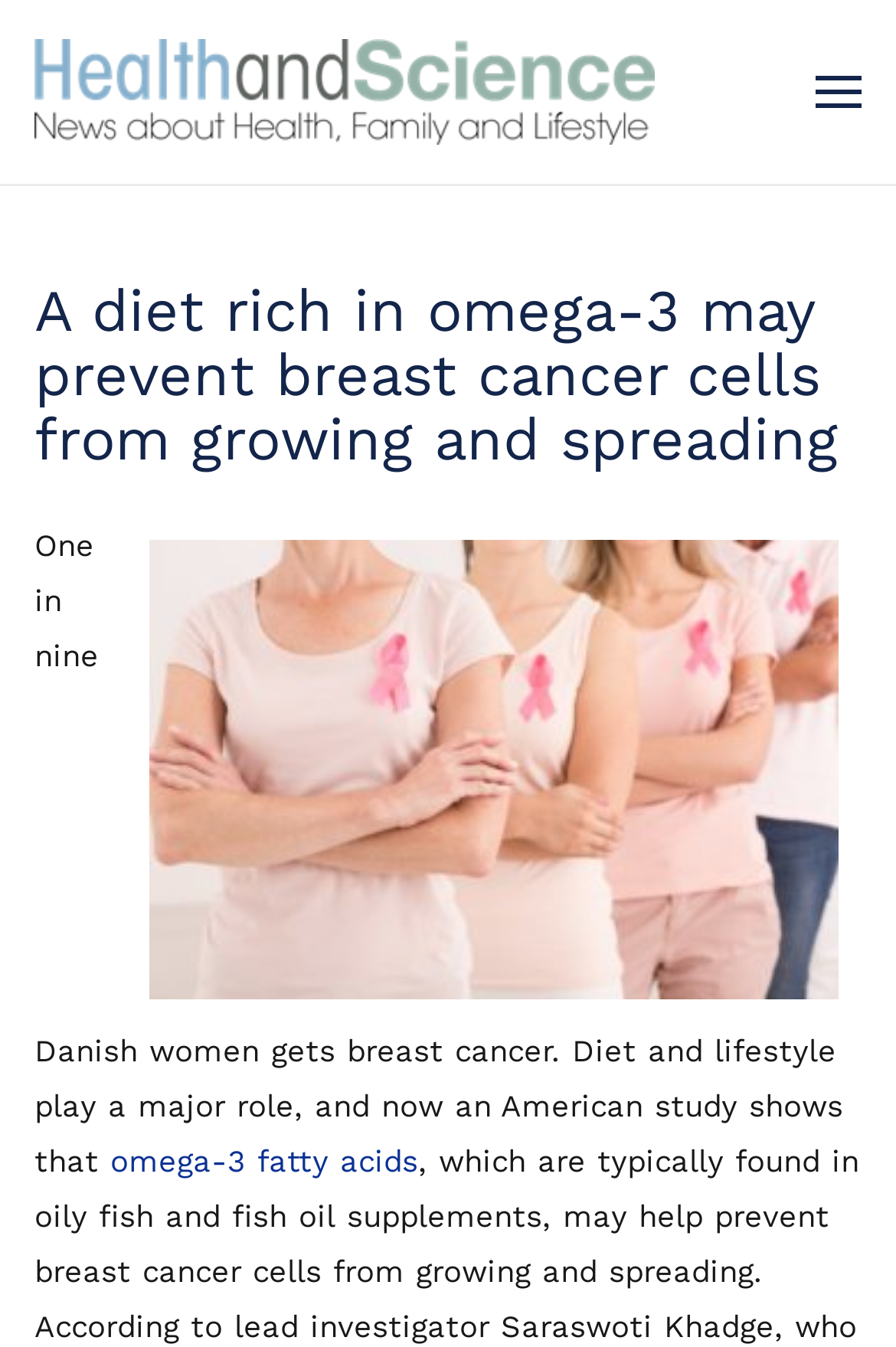Detail the webpage's structure and highlights in your description.

The webpage appears to be an article discussing the potential role of omega-3 fatty acids in preventing breast cancer. At the top left of the page, there is a link to "Skip to main content" and a link to "Back to home" next to it. On the top right, there is a button to "Open menu" accompanied by a small image.

Below these navigation elements, the main content of the page begins with a large heading that reads "A diet rich in omega-3 may prevent breast cancer cells from growing and spreading". This heading spans almost the entire width of the page.

Underneath the heading, there is a large image that takes up most of the page's width. Below the image, there is a block of text that summarizes the article's content, stating that one in nine Danish women gets breast cancer and that diet and lifestyle play a major role. The text also mentions an American study that shows the potential benefits of omega-3 fatty acids.

The text block contains a link to "omega-3 fatty acids" which is positioned near the middle of the text. Overall, the page has a simple layout with a clear hierarchy of elements, making it easy to navigate and read.